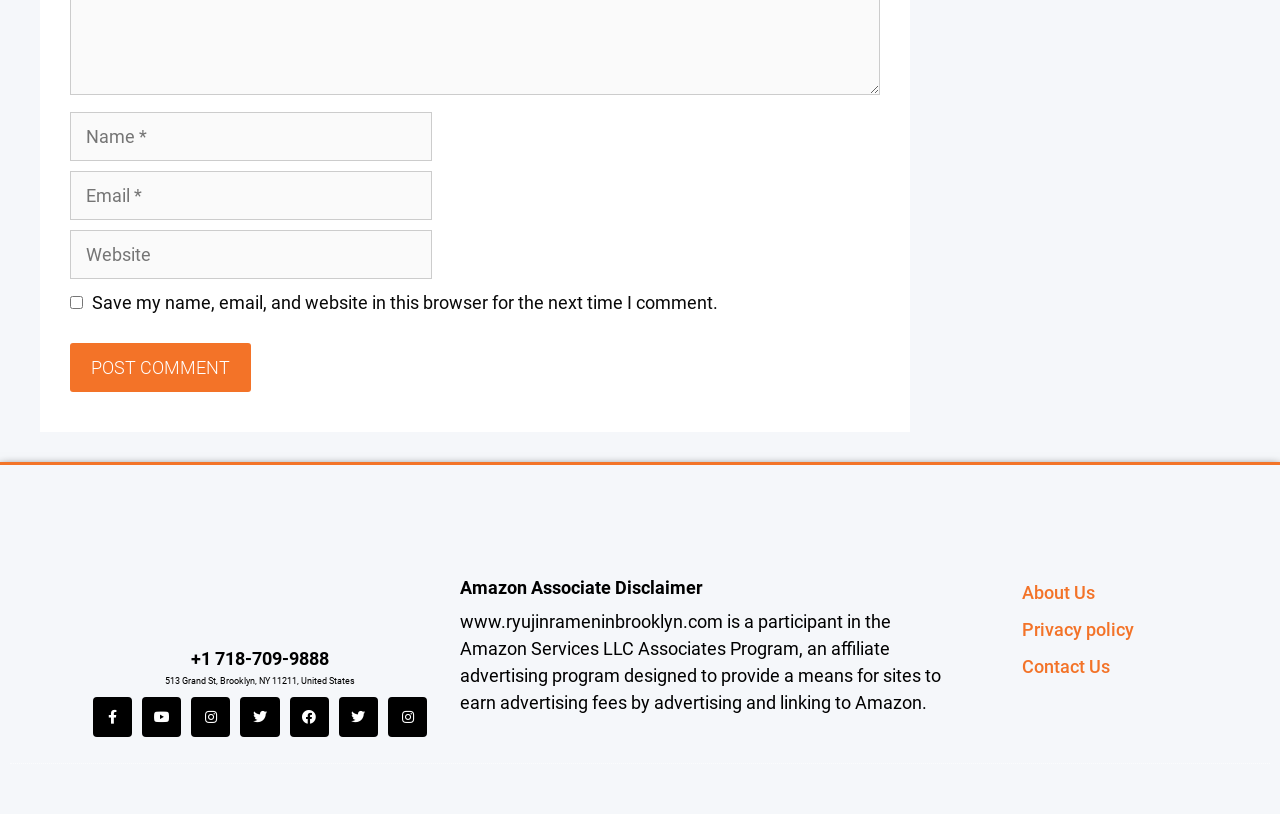Select the bounding box coordinates of the element I need to click to carry out the following instruction: "Click the Post Comment button".

[0.055, 0.422, 0.196, 0.482]